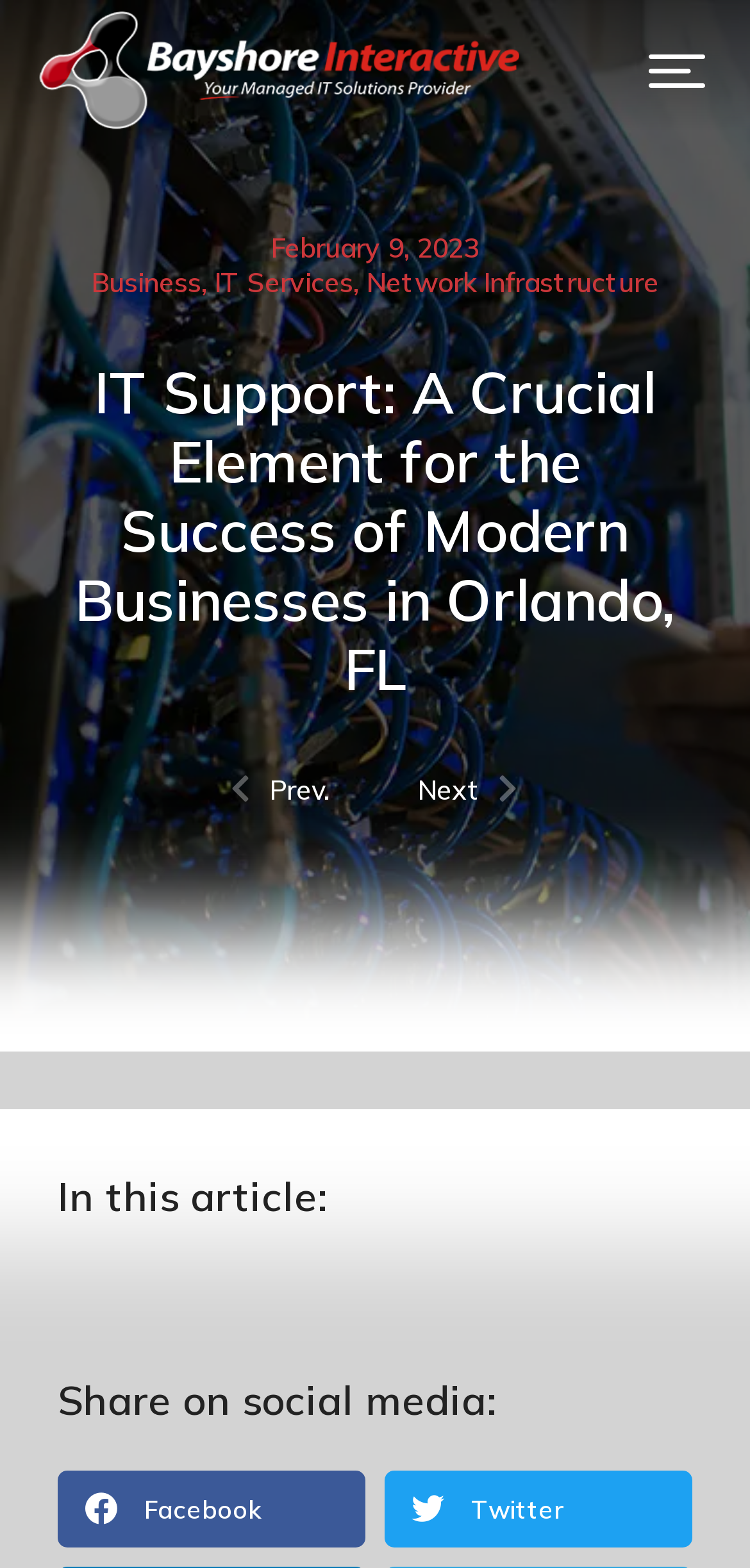Identify the bounding box coordinates of the clickable region to carry out the given instruction: "Go to the previous page".

[0.308, 0.486, 0.499, 0.523]